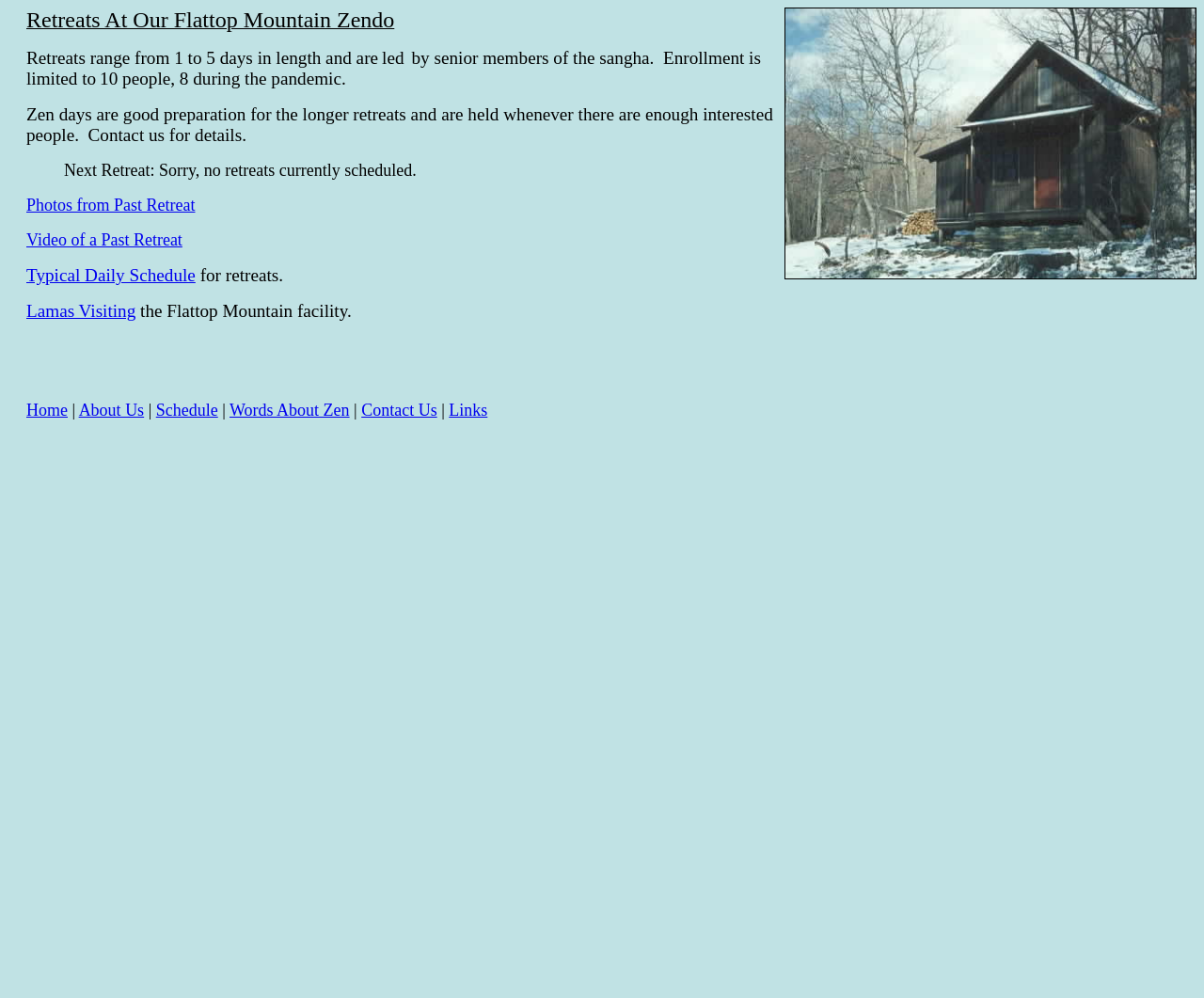Please answer the following question using a single word or phrase: 
What is the purpose of Zen days?

Preparation for longer retreats